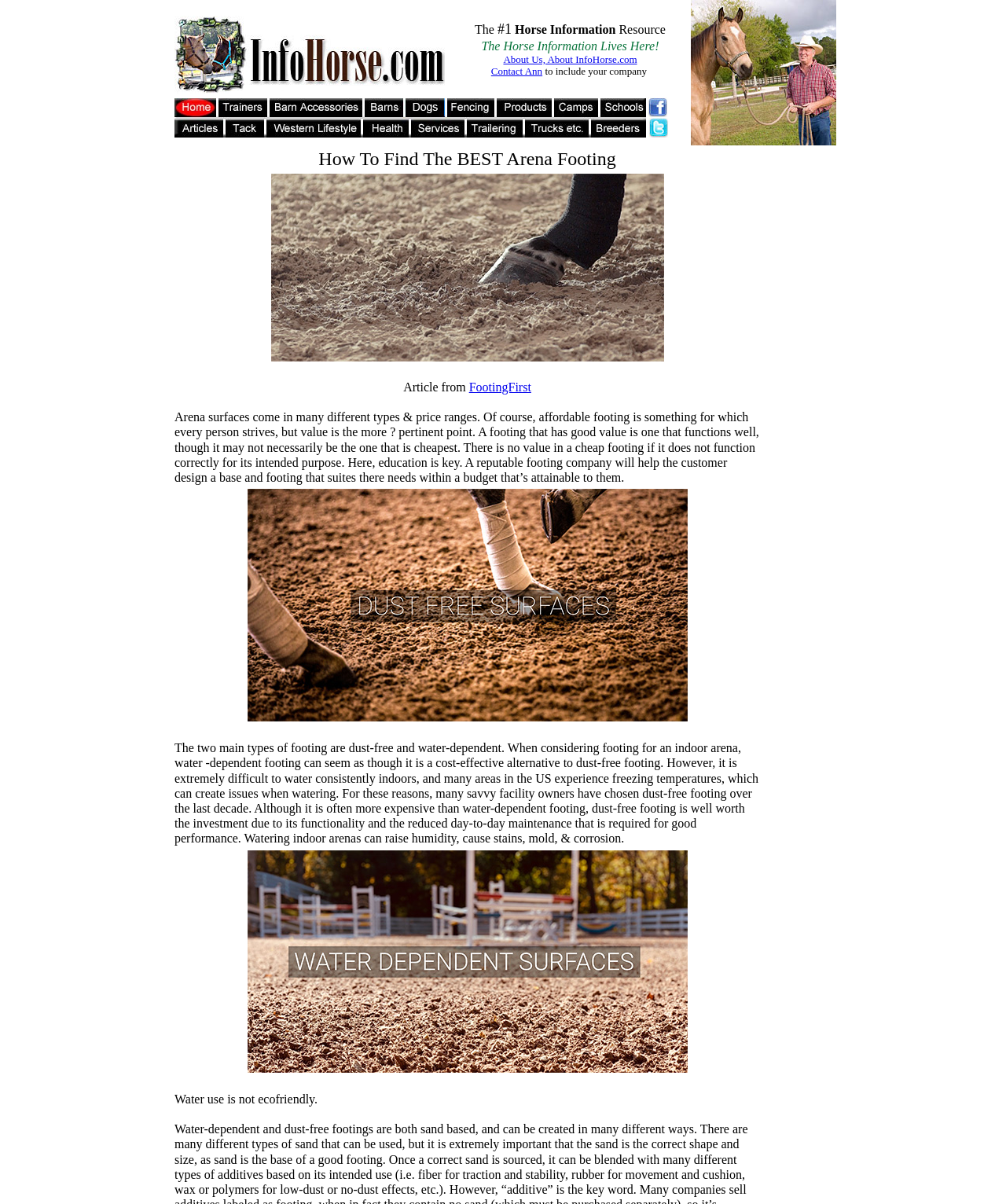What is the type of footing that is often more expensive but worth the investment?
Please provide a comprehensive answer to the question based on the webpage screenshot.

By reading the text on the webpage, I found that dust-free footing is often more expensive than water-dependent footing, but it is worth the investment due to its functionality and reduced day-to-day maintenance.